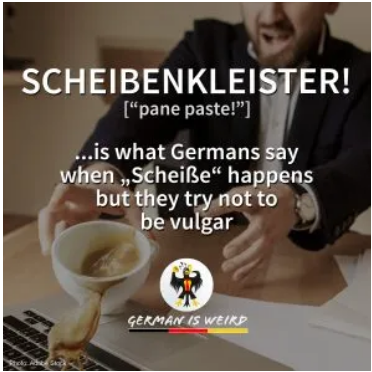Respond with a single word or phrase for the following question: 
What is the purpose of using 'Scheibenkleister'?

To avoid vulgarity